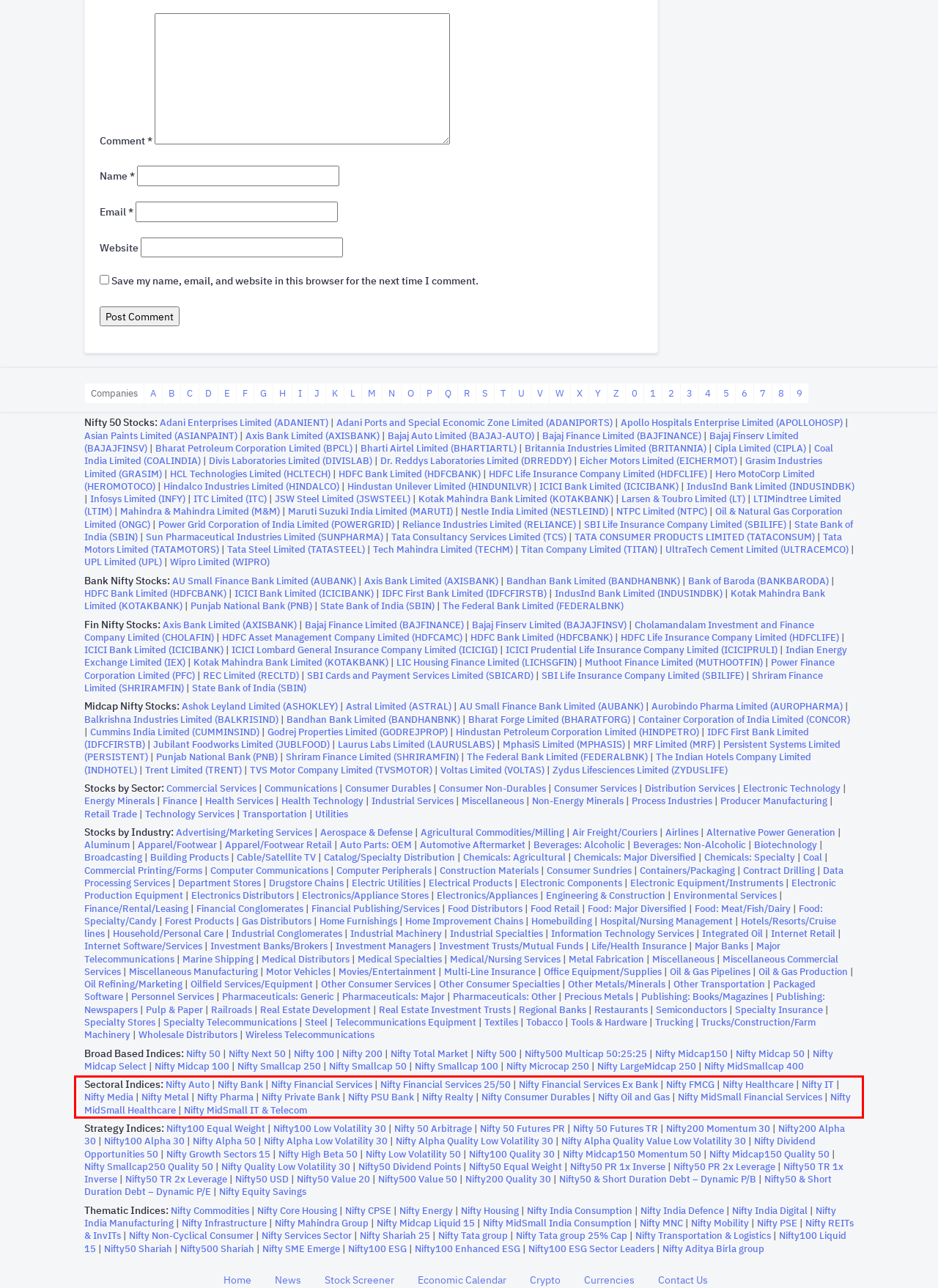Please examine the screenshot of the webpage and read the text present within the red rectangle bounding box.

Sectoral Indices: Nifty Auto | Nifty Bank | Nifty Financial Services | Nifty Financial Services 25/50 | Nifty Financial Services Ex Bank | Nifty FMCG | Nifty Healthcare | Nifty IT | Nifty Media | Nifty Metal | Nifty Pharma | Nifty Private Bank | Nifty PSU Bank | Nifty Realty | Nifty Consumer Durables | Nifty Oil and Gas | Nifty MidSmall Financial Services | Nifty MidSmall Healthcare | Nifty MidSmall IT & Telecom